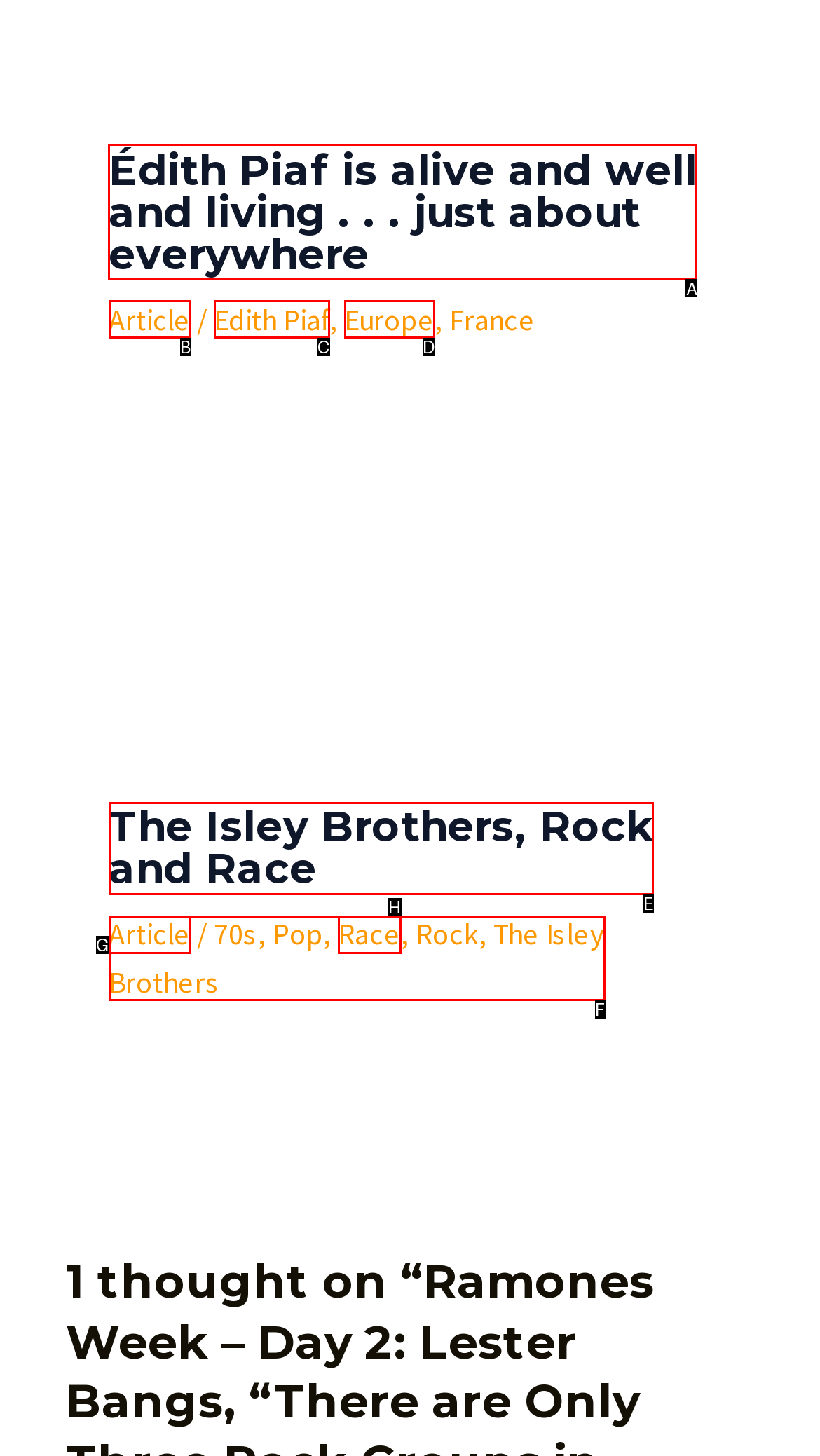Select the HTML element to finish the task: Read the article about Édith Piaf Reply with the letter of the correct option.

A